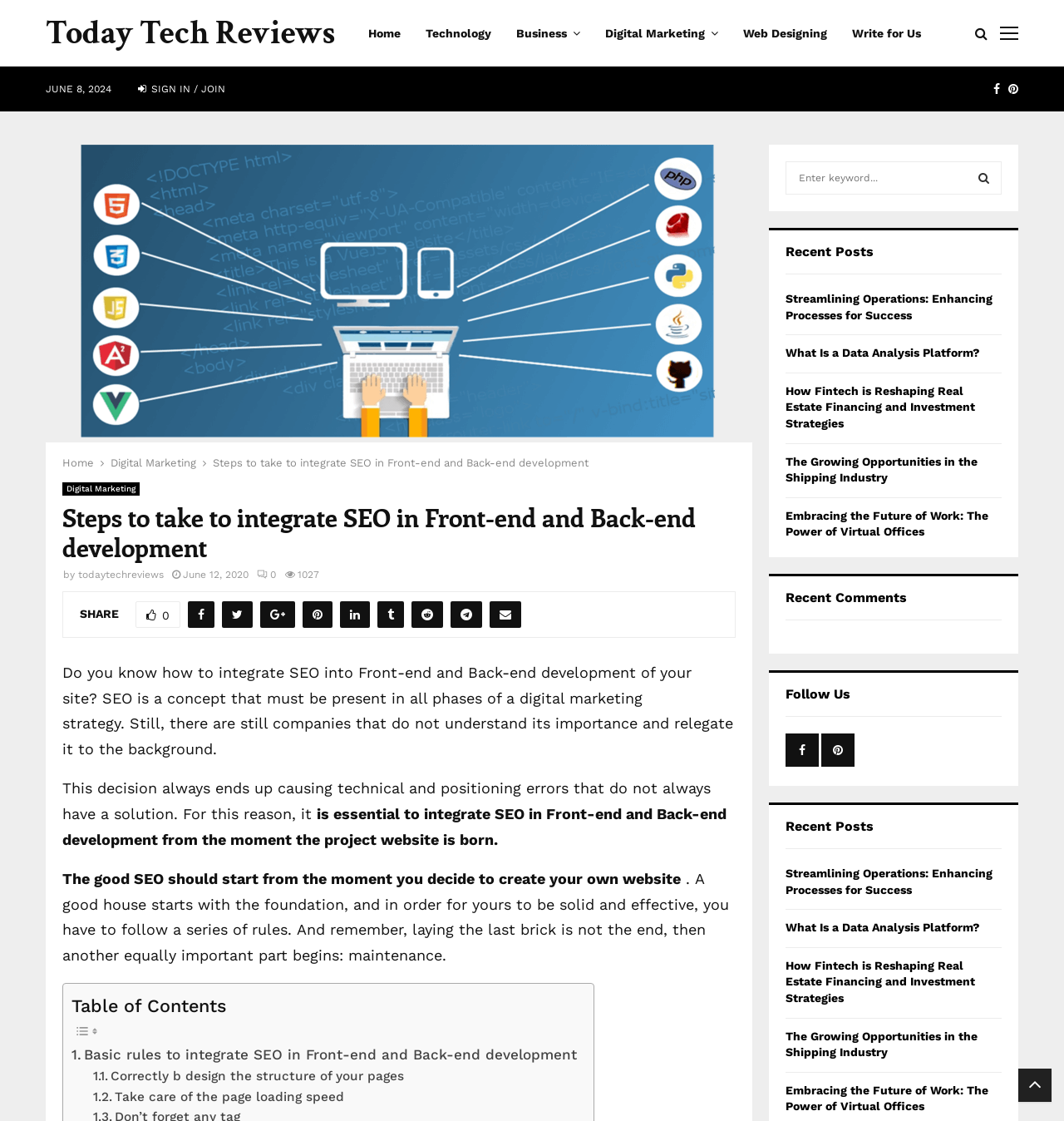What is the name of the website?
Please use the image to deliver a detailed and complete answer.

I determined the answer by looking at the heading element with the text 'Today Tech Reviews' at the top of the webpage, which is likely to be the name of the website.